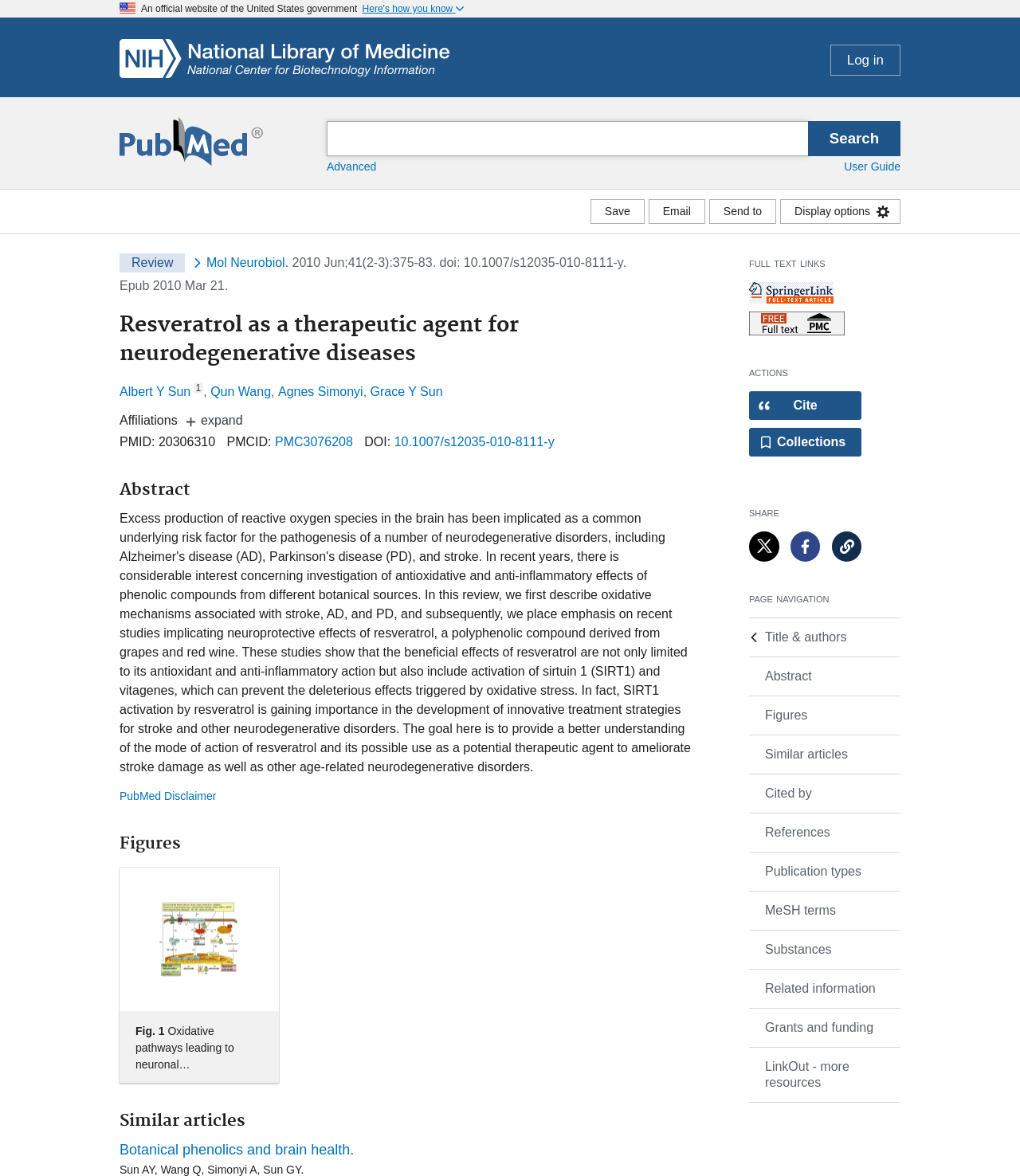Determine the bounding box for the UI element described here: "Botanical phenolics and brain health.".

[0.117, 0.969, 0.347, 0.986]